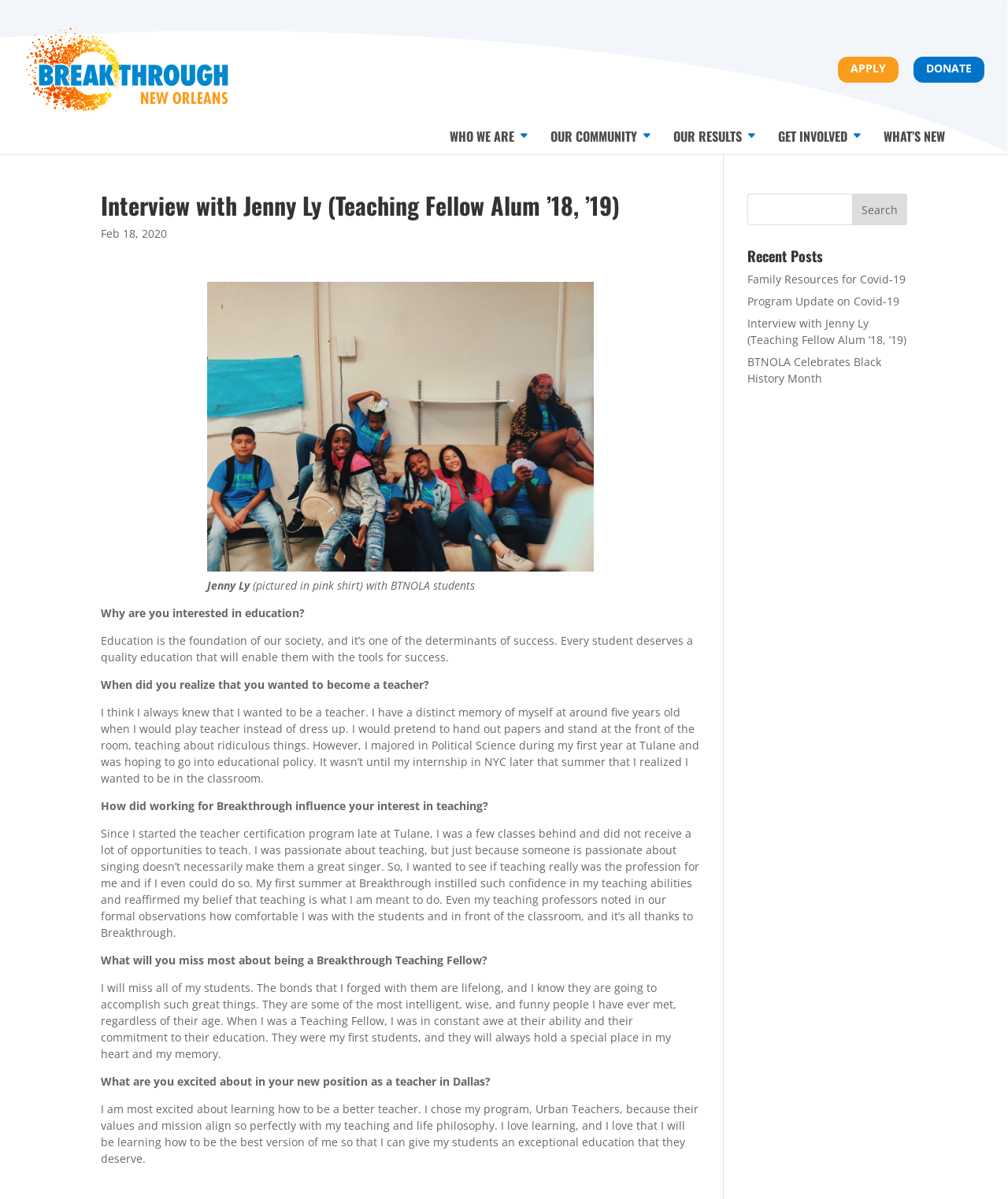Locate the primary heading on the webpage and return its text.

Interview with Jenny Ly (Teaching Fellow Alum ’18, ’19)